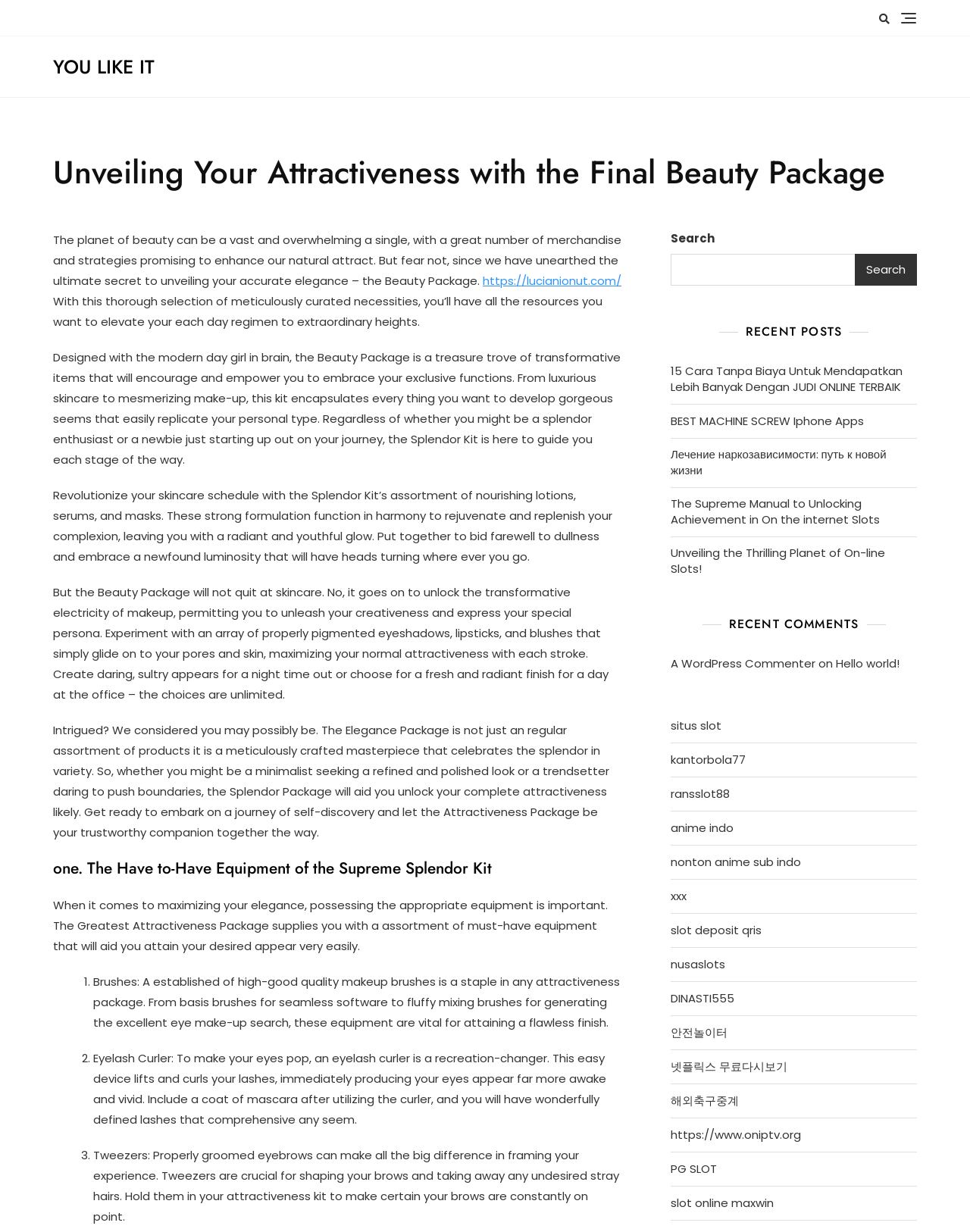Determine the bounding box for the UI element that matches this description: "https://lucianionut.com/".

[0.498, 0.221, 0.641, 0.234]